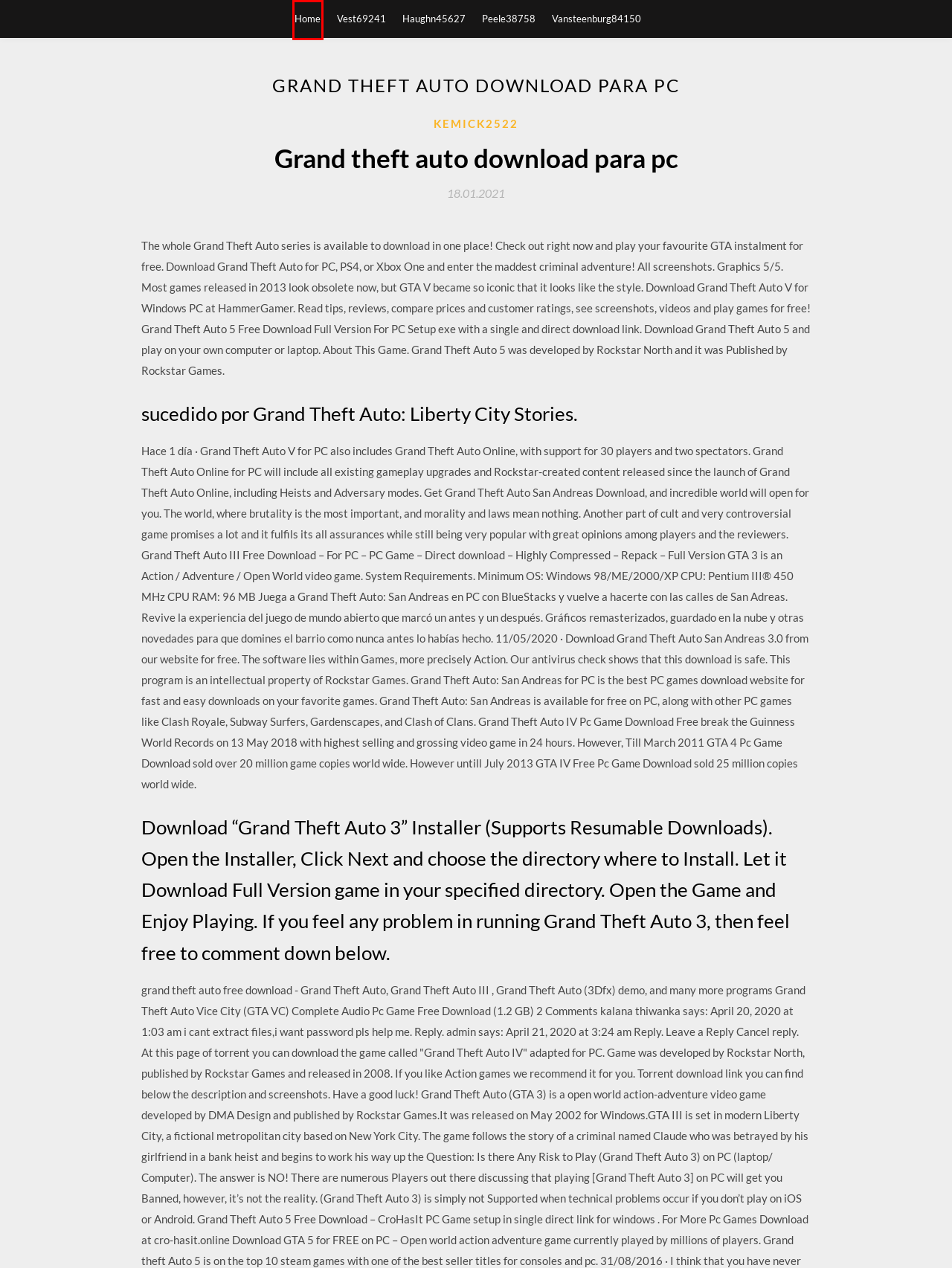A screenshot of a webpage is given with a red bounding box around a UI element. Choose the description that best matches the new webpage shown after clicking the element within the red bounding box. Here are the candidates:
A. Cómo descargar minecraft grid runners (2020)
B. Vest69241
C. Kemick2522
D. descarga gratuita de vinsanity shred - fastsoftshsmg.web.app
E. Ieee 1394 driver windows 10 download 2108 [2020]
F. Descarga gratuita del software de reconocimiento de patrones de gráficos (2020)
G. Vansteenburg84150
H. Haughn45627

D